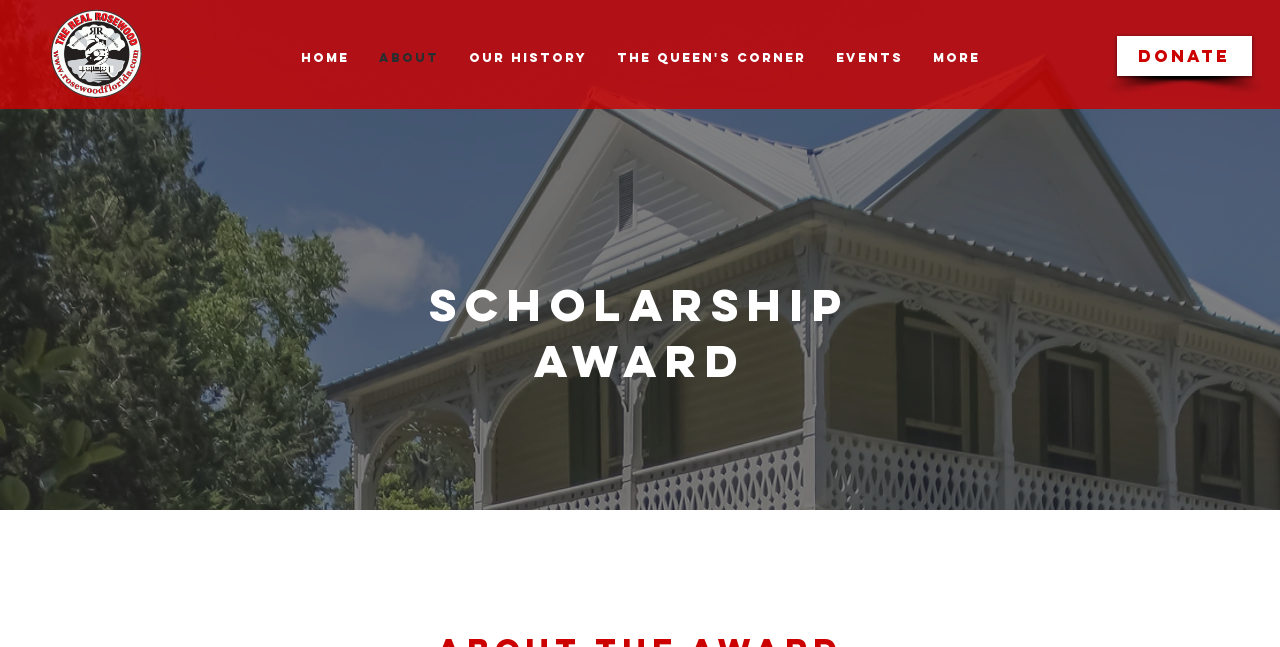Is there a way to donate?
Using the image as a reference, deliver a detailed and thorough answer to the question.

I found a 'DONATE' link at the top right corner of the webpage, which suggests that visitors can make a donation.